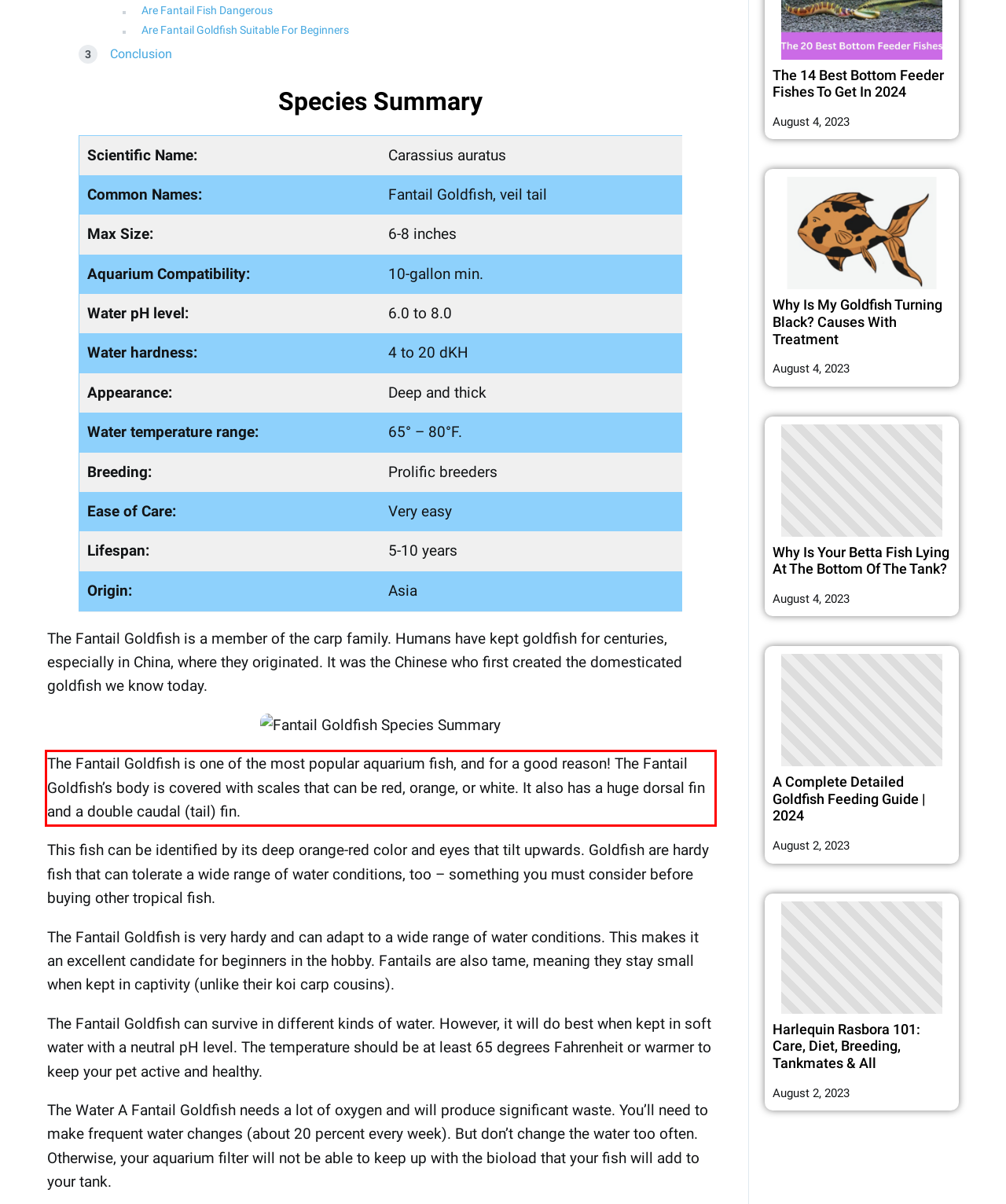Within the screenshot of a webpage, identify the red bounding box and perform OCR to capture the text content it contains.

The Fantail Goldfish is one of the most popular aquarium fish, and for a good reason! The Fantail Goldfish’s body is covered with scales that can be red, orange, or white. It also has a huge dorsal fin and a double caudal (tail) fin.